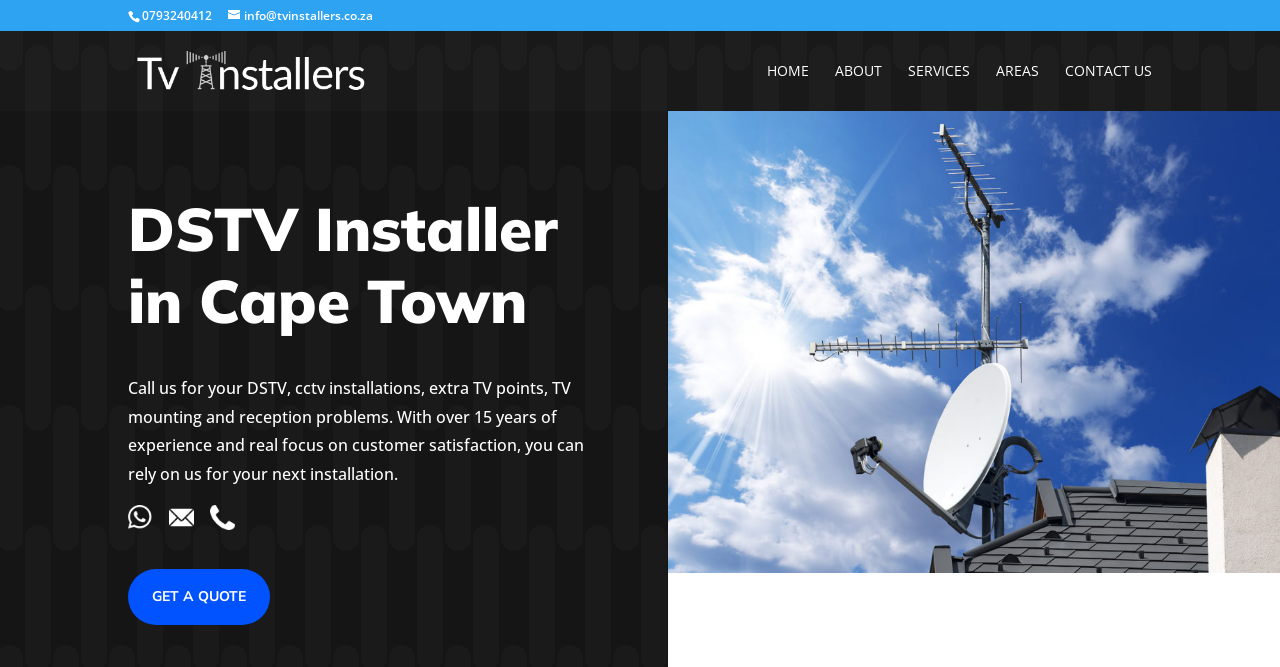Can you determine the bounding box coordinates of the area that needs to be clicked to fulfill the following instruction: "Click the 'GET A QUOTE' button"?

[0.1, 0.853, 0.211, 0.937]